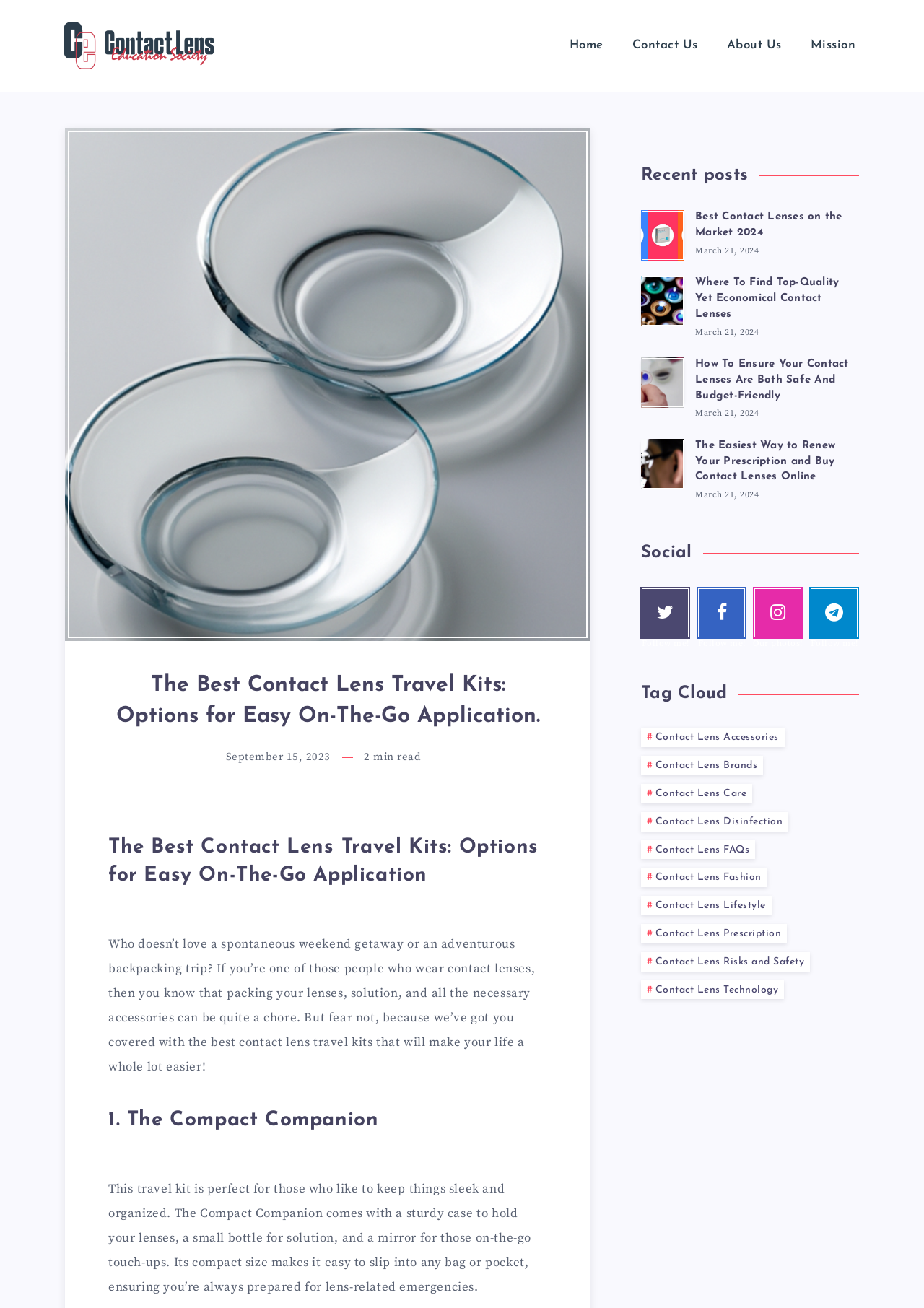Locate the bounding box of the UI element defined by this description: "Instagram Our photos!". The coordinates should be given as four float numbers between 0 and 1, formatted as [left, top, right, bottom].

[0.815, 0.449, 0.869, 0.489]